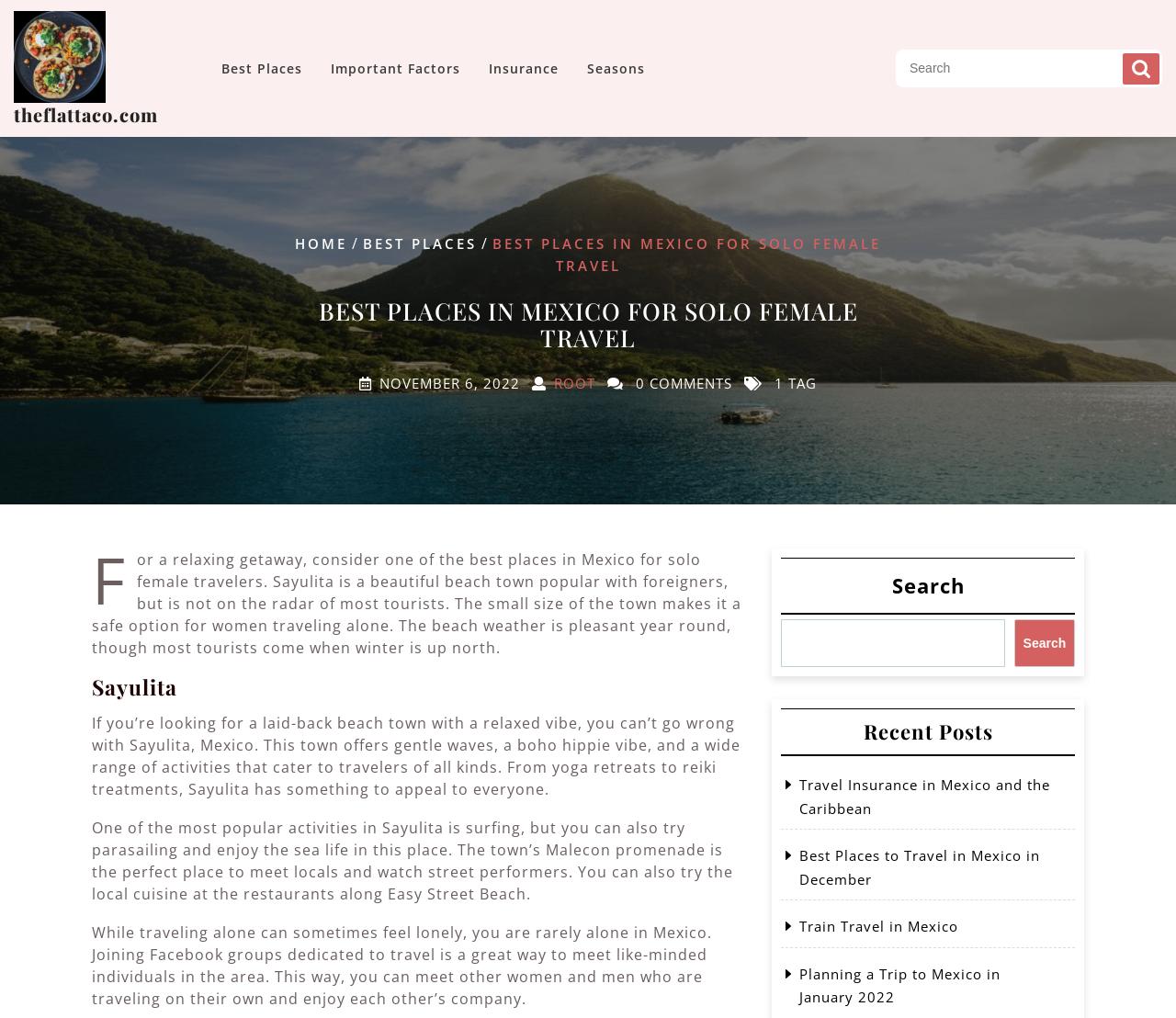Please determine the bounding box coordinates for the element that should be clicked to follow these instructions: "Read the article about Sayulita".

[0.078, 0.663, 0.633, 0.686]